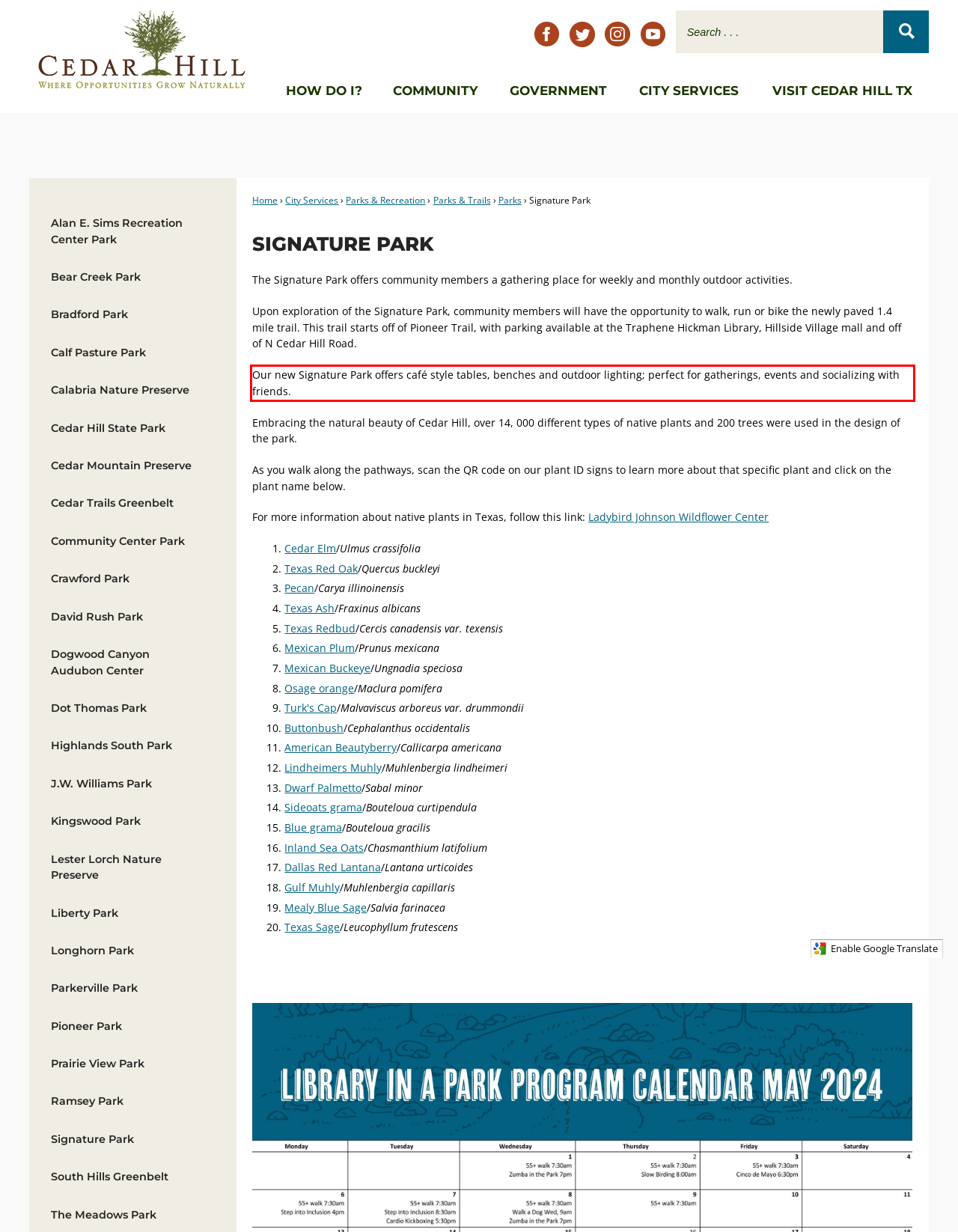Please identify and extract the text from the UI element that is surrounded by a red bounding box in the provided webpage screenshot.

Our new Signature Park offers café style tables, benches and outdoor lighting; perfect for gatherings, events and socializing with friends.